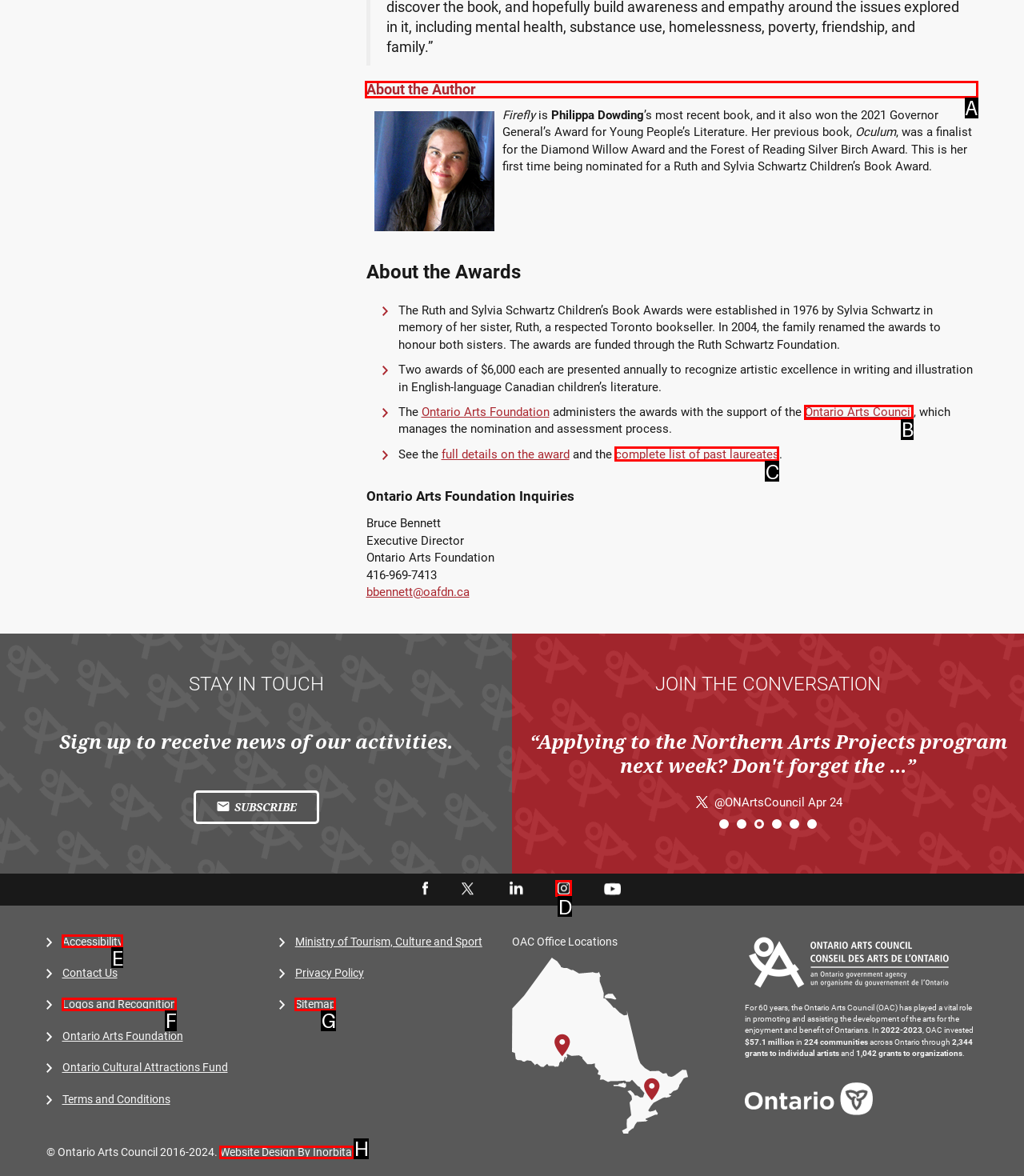Identify the correct HTML element to click to accomplish this task: View the 'About the Author' section
Respond with the letter corresponding to the correct choice.

A